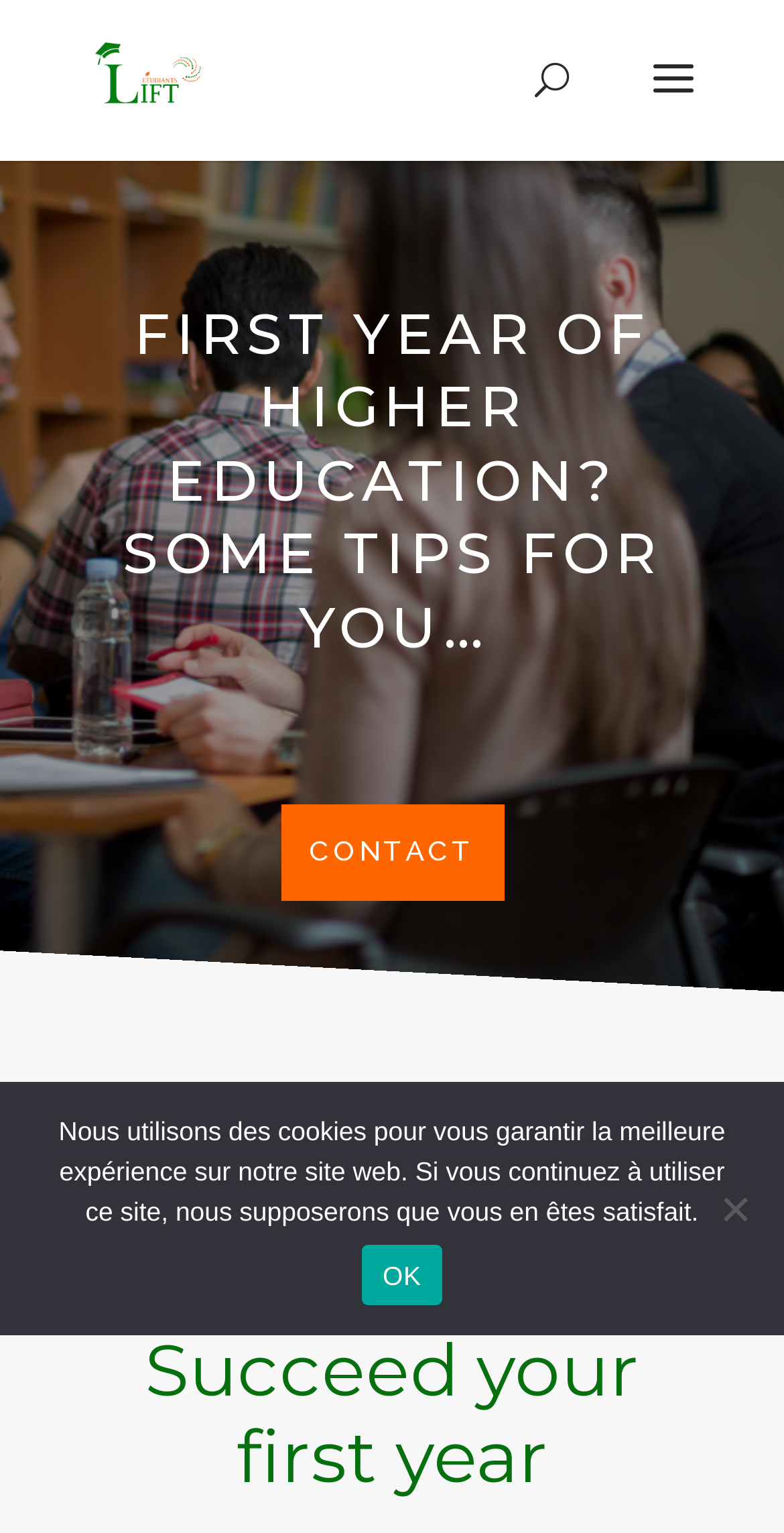Identify the bounding box for the element characterized by the following description: "OK".

[0.462, 0.812, 0.563, 0.851]